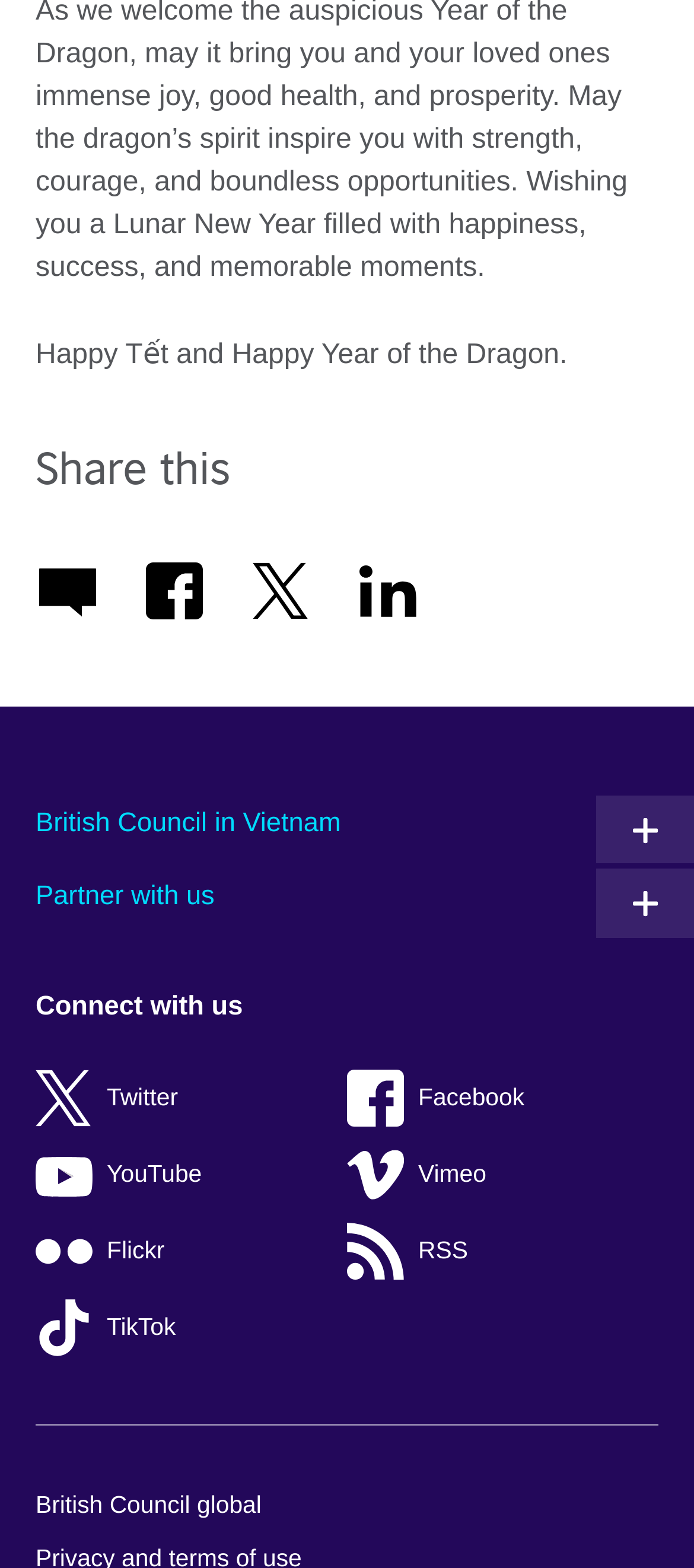Pinpoint the bounding box coordinates of the element you need to click to execute the following instruction: "View British Council global". The bounding box should be represented by four float numbers between 0 and 1, in the format [left, top, right, bottom].

[0.051, 0.944, 0.949, 0.977]